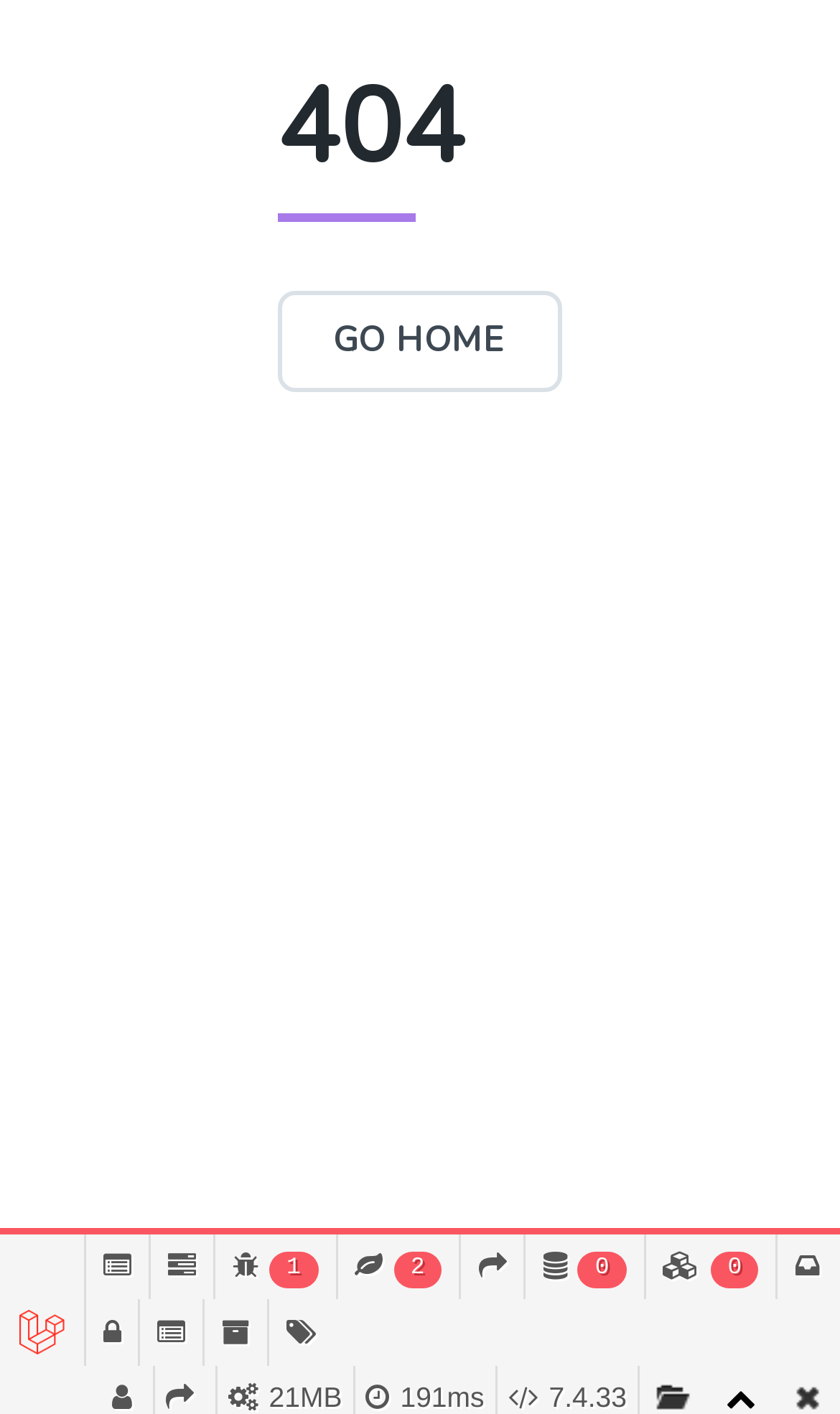Locate the bounding box coordinates of the area to click to fulfill this instruction: "click GO HOME". The bounding box should be presented as four float numbers between 0 and 1, in the order [left, top, right, bottom].

[0.33, 0.224, 0.67, 0.258]